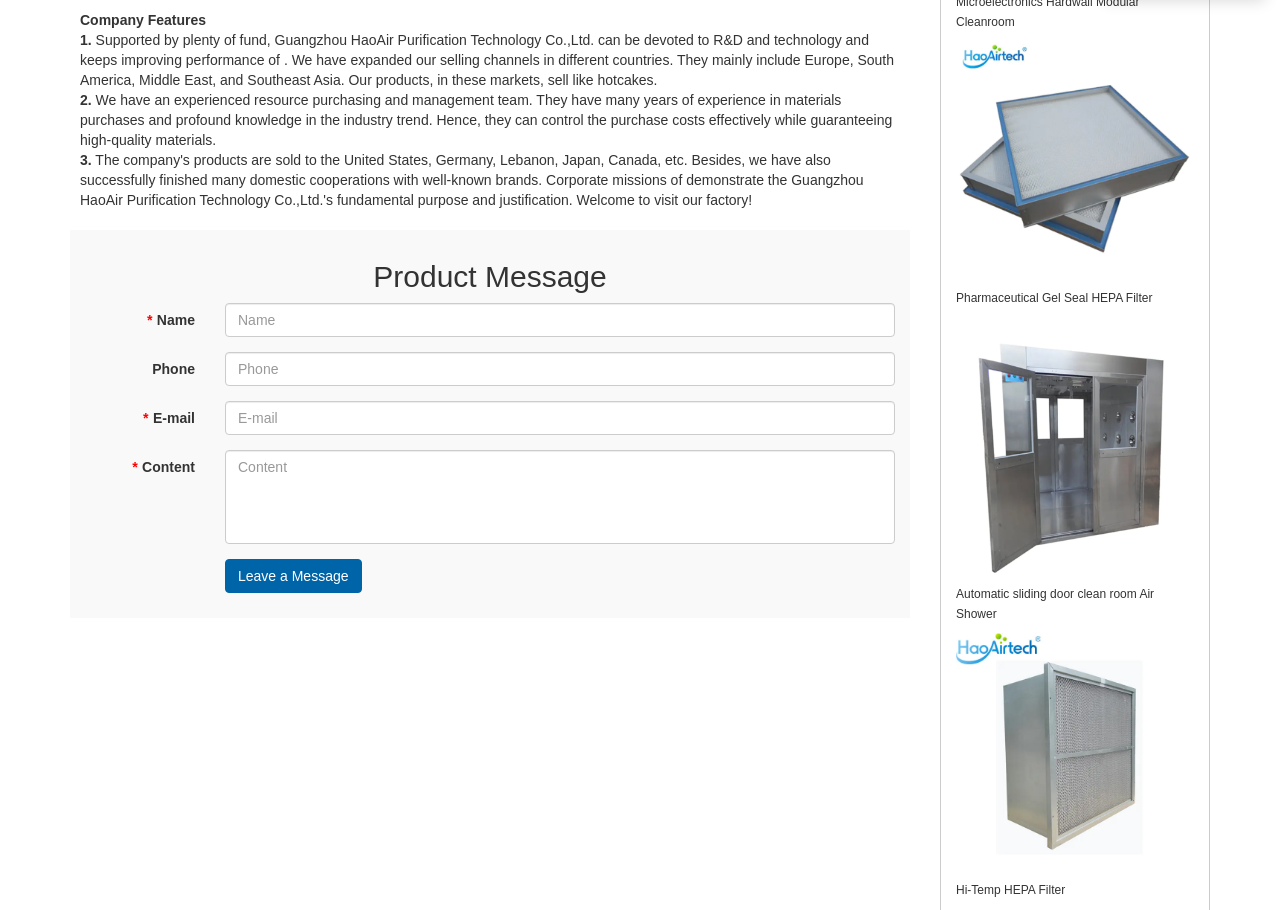What is the theme of the products?
Please answer the question with as much detail as possible using the screenshot.

The products showcased on the webpage, such as HEPA filters and air showers, suggest that the theme of the products is related to air purification and clean room technology.